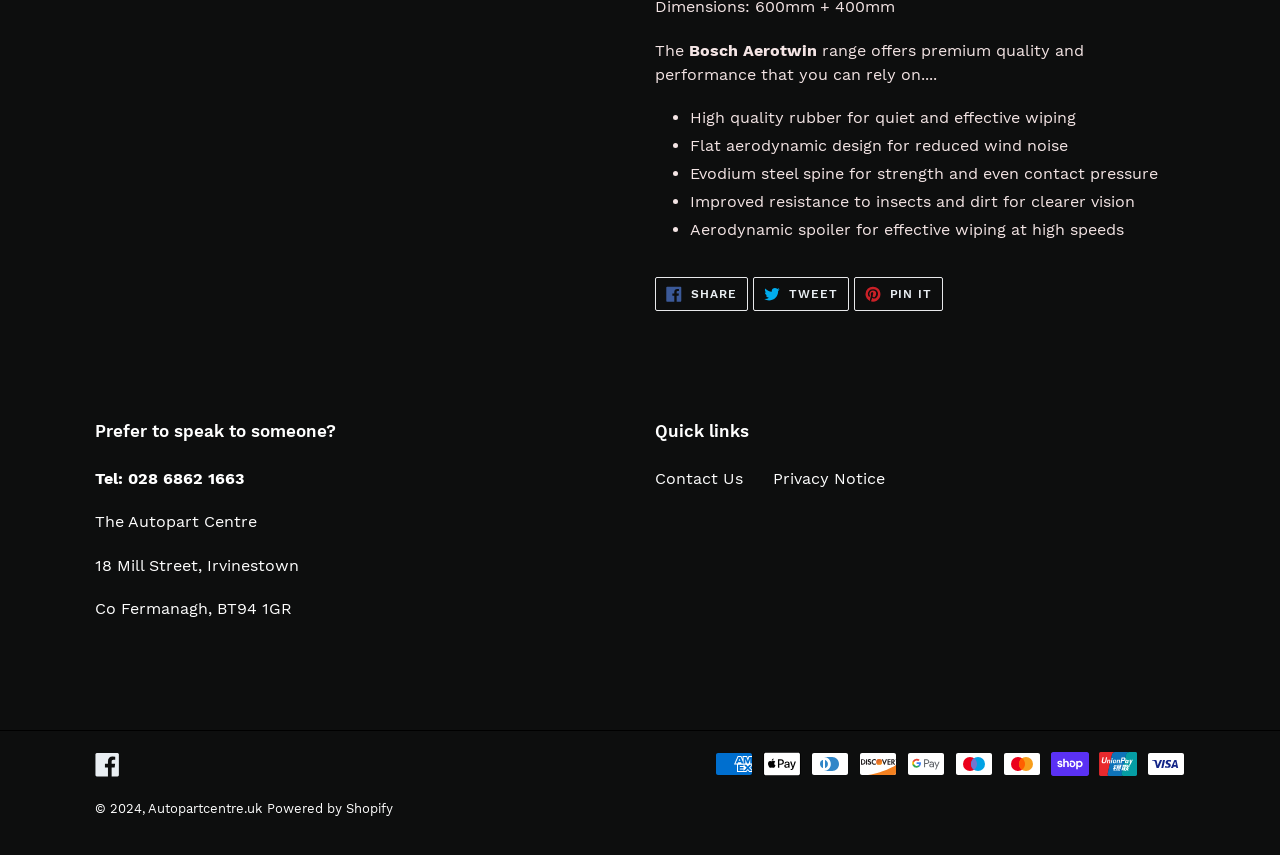Determine the bounding box coordinates for the HTML element mentioned in the following description: "Contact Us". The coordinates should be a list of four floats ranging from 0 to 1, represented as [left, top, right, bottom].

[0.512, 0.548, 0.58, 0.57]